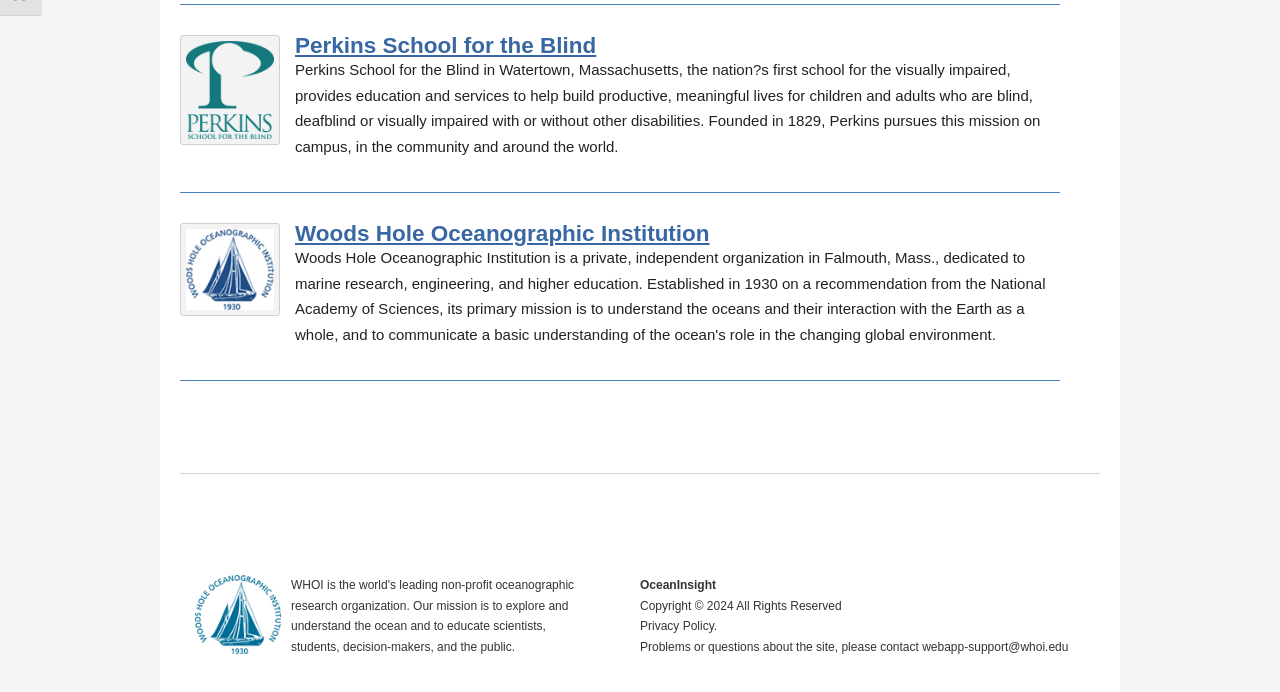Can you find the bounding box coordinates for the UI element given this description: "Perkins School for the Blind"? Provide the coordinates as four float numbers between 0 and 1: [left, top, right, bottom].

[0.23, 0.047, 0.466, 0.084]